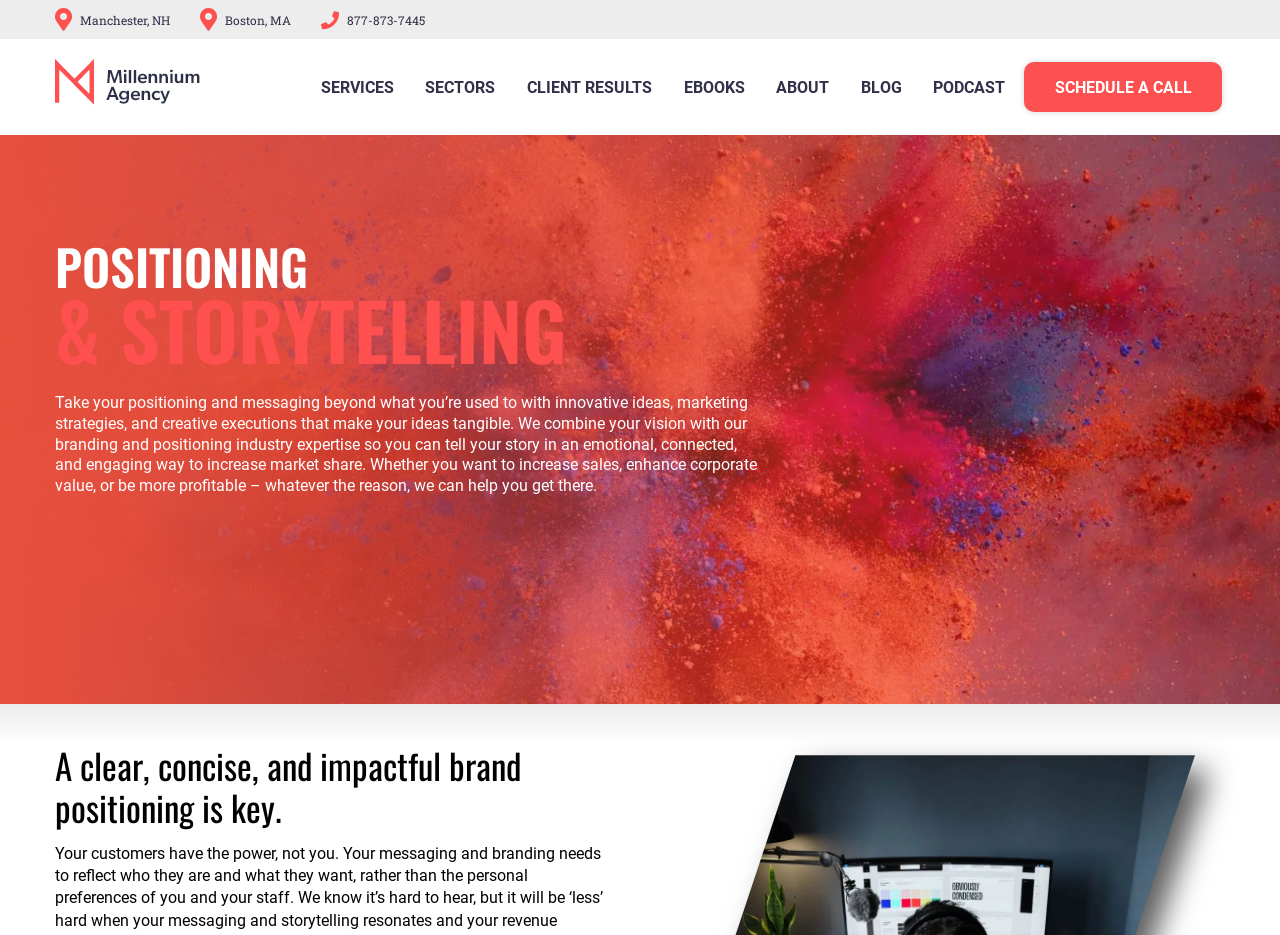Find the bounding box coordinates for the UI element whose description is: "Boston, MA". The coordinates should be four float numbers between 0 and 1, in the format [left, top, right, bottom].

[0.176, 0.011, 0.227, 0.03]